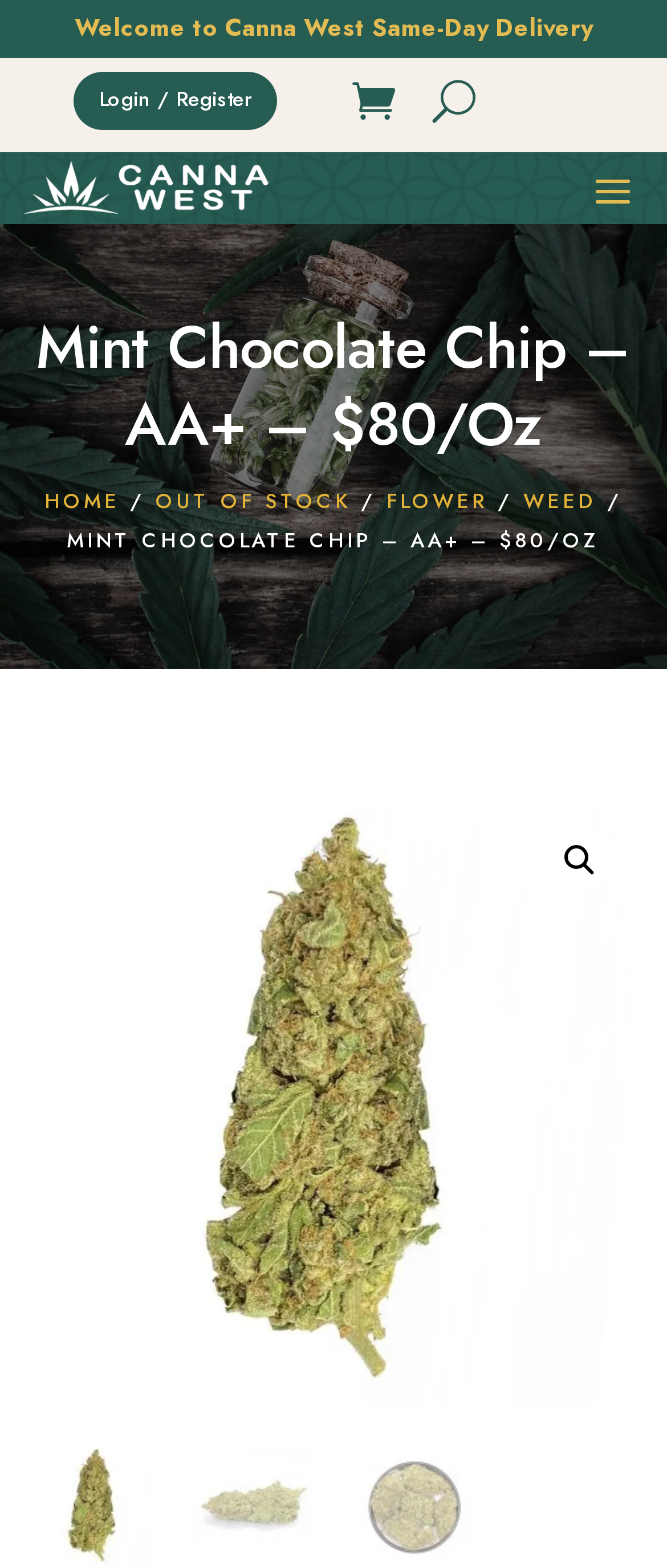How much does the product cost?
Use the information from the image to give a detailed answer to the question.

The price of the product can be found in the same StaticText element as the product name, which is 'Mint Chocolate Chip – AA+ – $80/Oz'. The price is $80 per ounce.